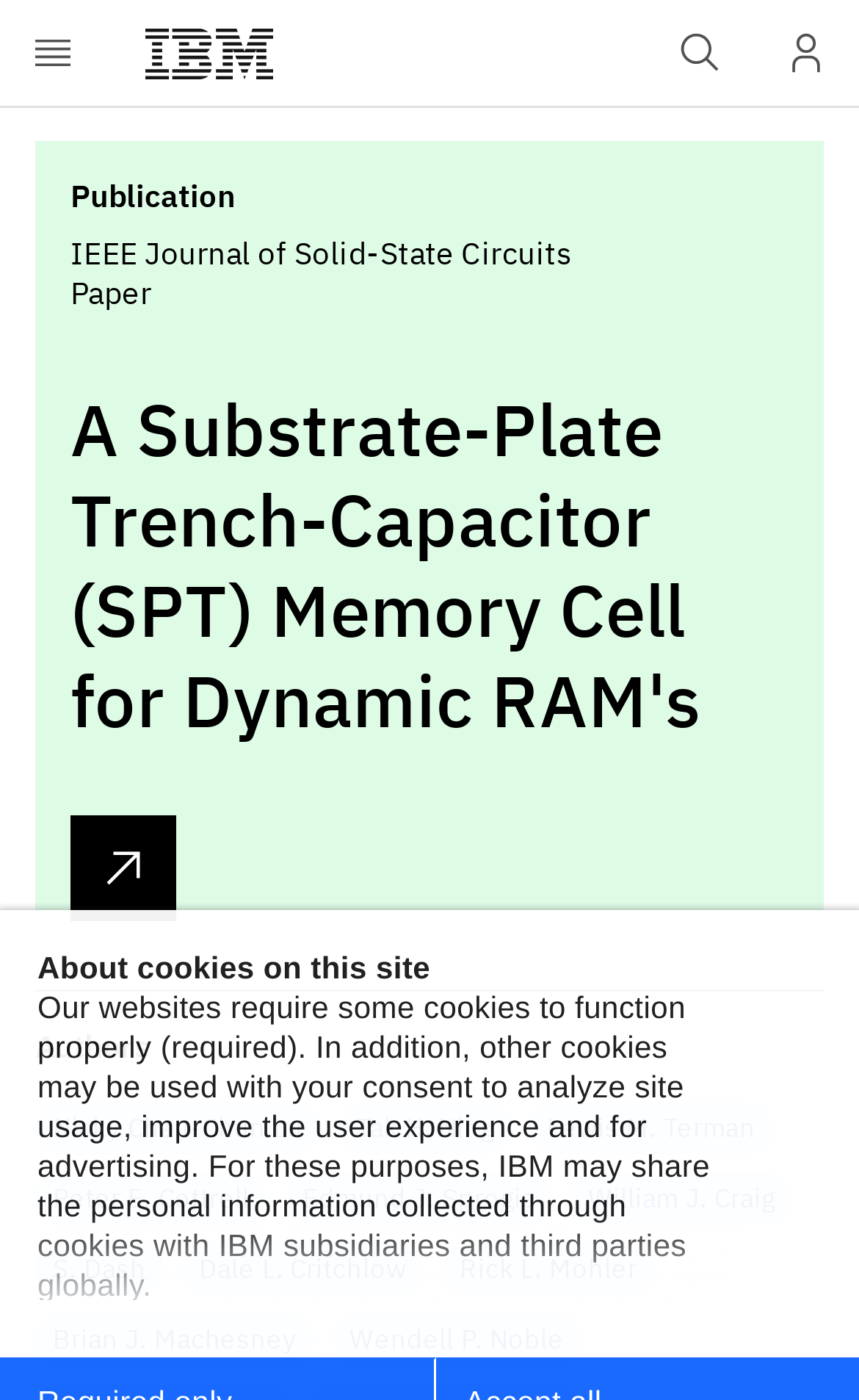What is the name of the first author listed?
Based on the visual details in the image, please answer the question thoroughly.

I found the answer by looking at the link elements under the 'Authors' heading. The first such element had the text 'Nicky Chau-Chun Lu', which is the answer.